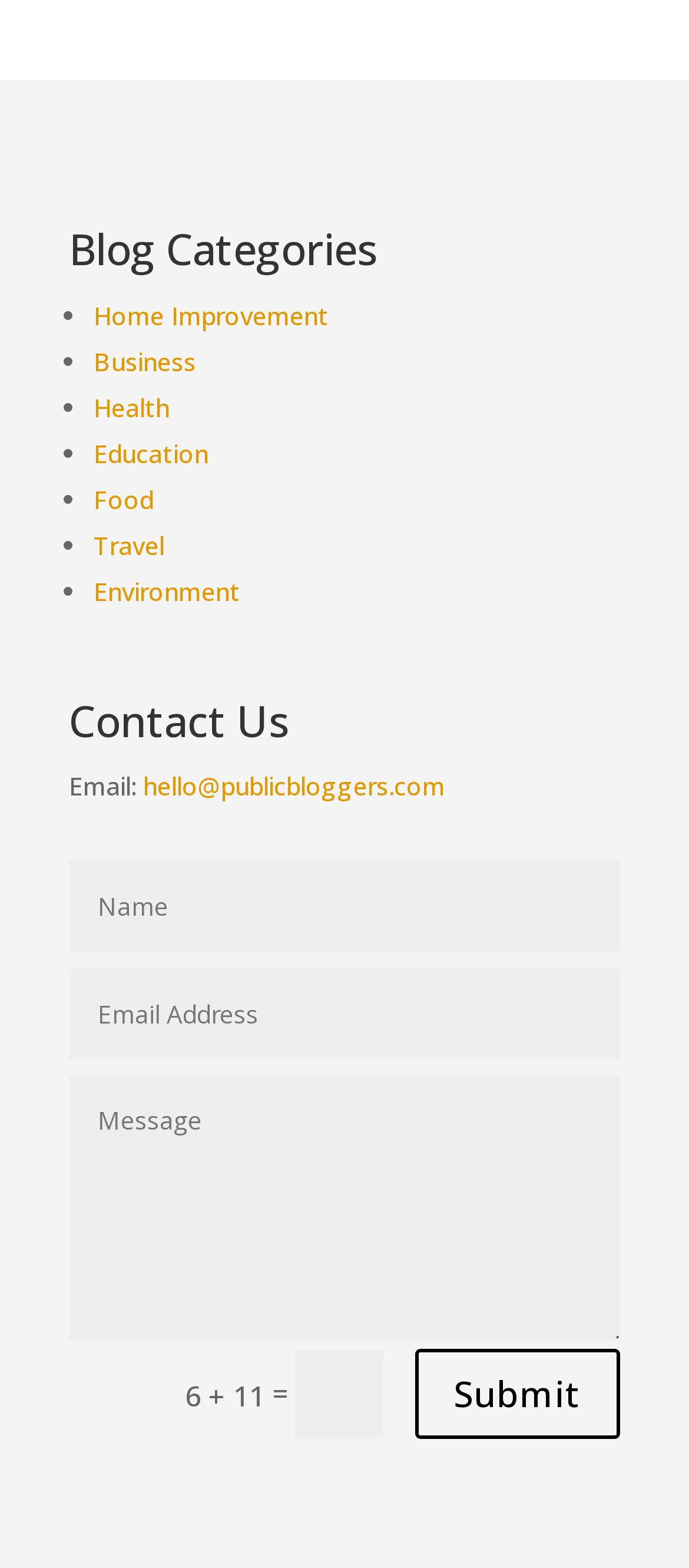What is the first category listed?
Answer the question with a thorough and detailed explanation.

The first category listed is 'Home Improvement' because it is the first link element after the 'Blog Categories' heading, with a bounding box coordinate of [0.136, 0.19, 0.477, 0.212] and OCR text 'Home Improvement'.